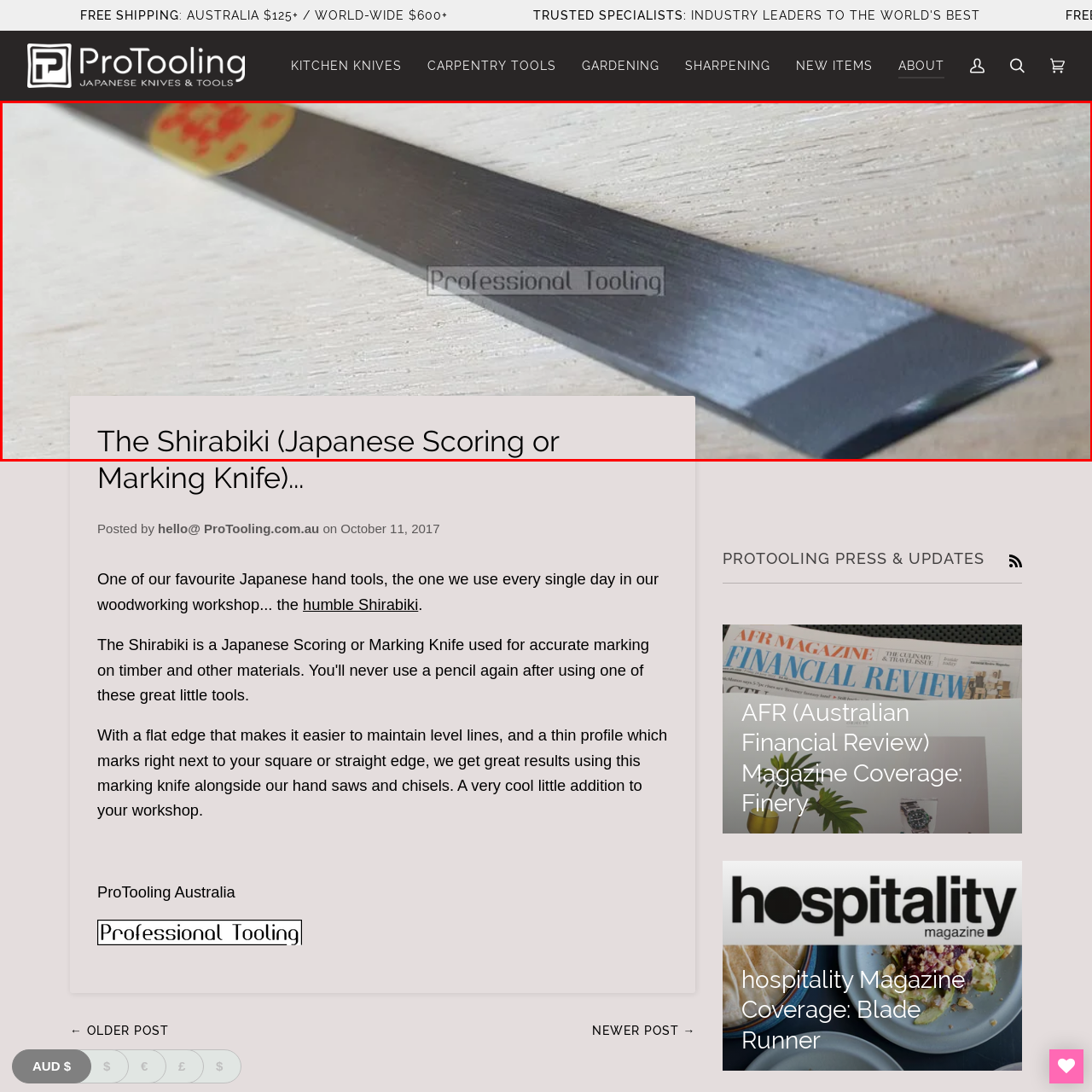Inspect the area enclosed by the red box and reply to the question using only one word or a short phrase: 
What is the branding visible in the background?

Professional Tooling